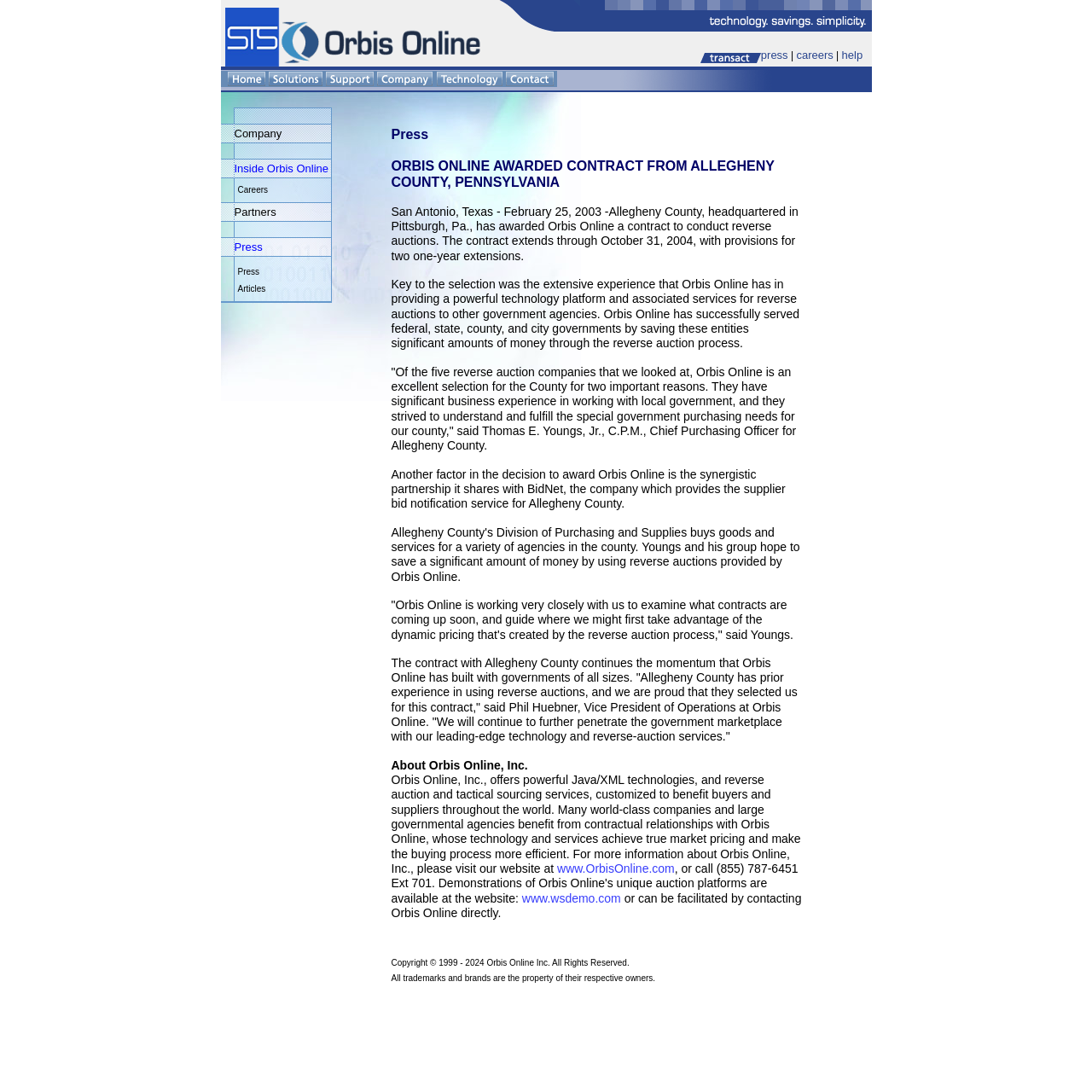Determine the bounding box coordinates of the section I need to click to execute the following instruction: "go to press". Provide the coordinates as four float numbers between 0 and 1, i.e., [left, top, right, bottom].

[0.697, 0.044, 0.722, 0.056]